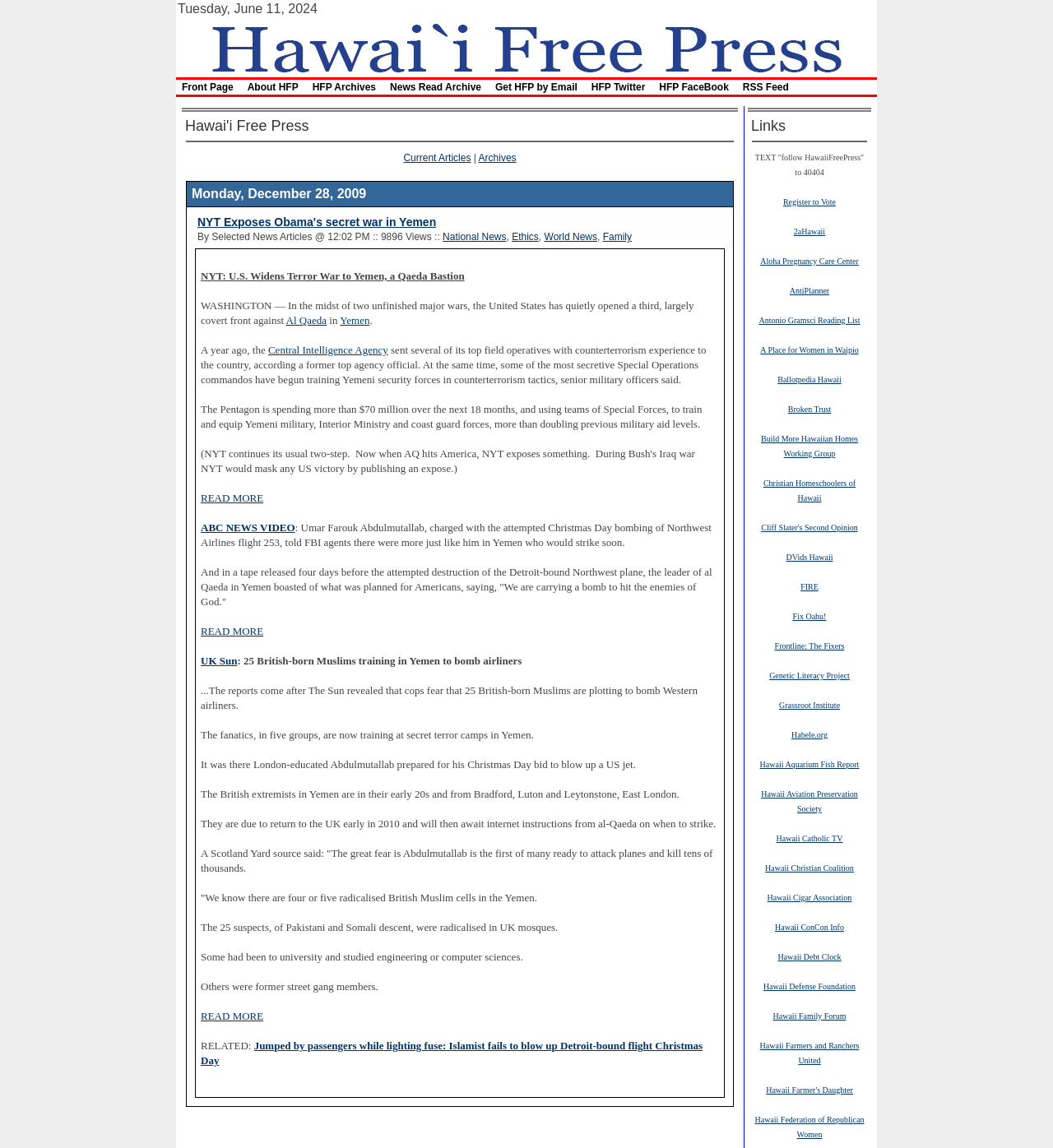Please locate the bounding box coordinates for the element that should be clicked to achieve the following instruction: "Click on the 'Current Articles' link". Ensure the coordinates are given as four float numbers between 0 and 1, i.e., [left, top, right, bottom].

[0.383, 0.133, 0.447, 0.143]